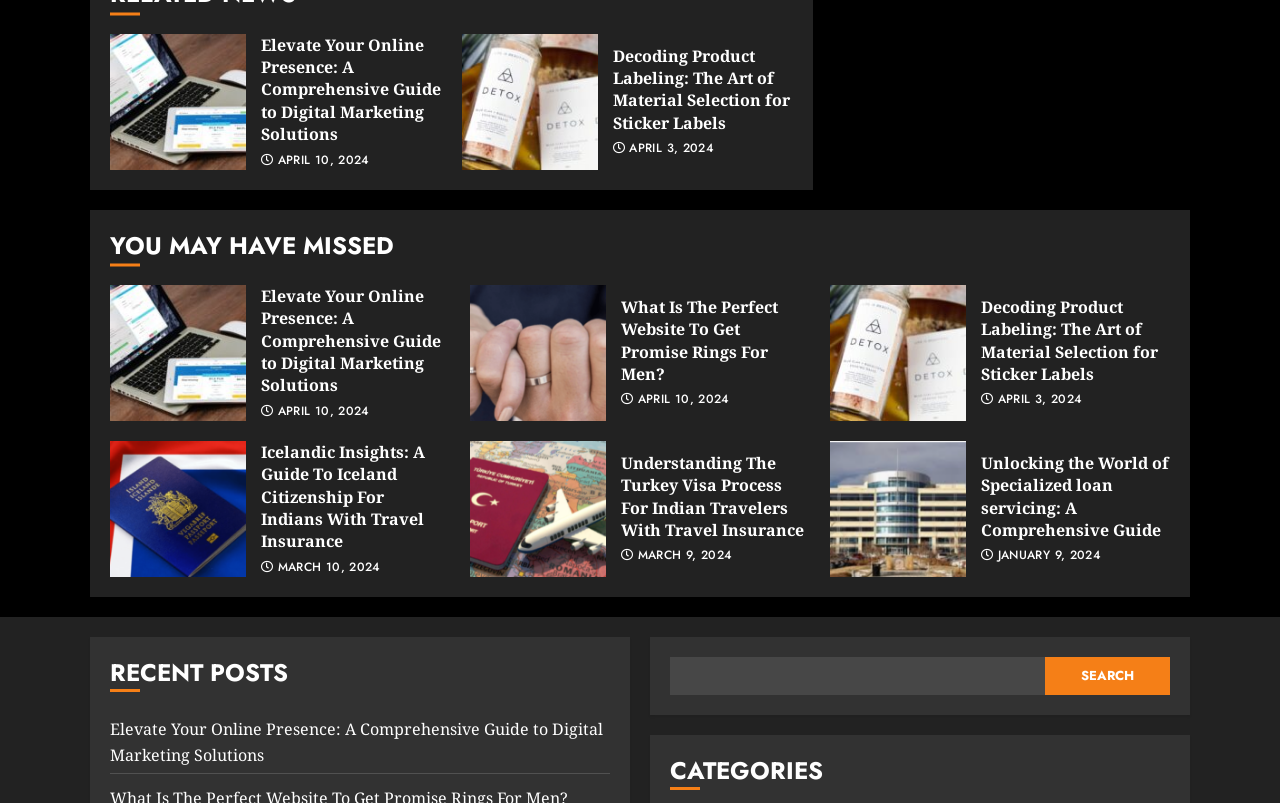Respond to the following query with just one word or a short phrase: 
What is the date of the oldest post?

JANUARY 9, 2024